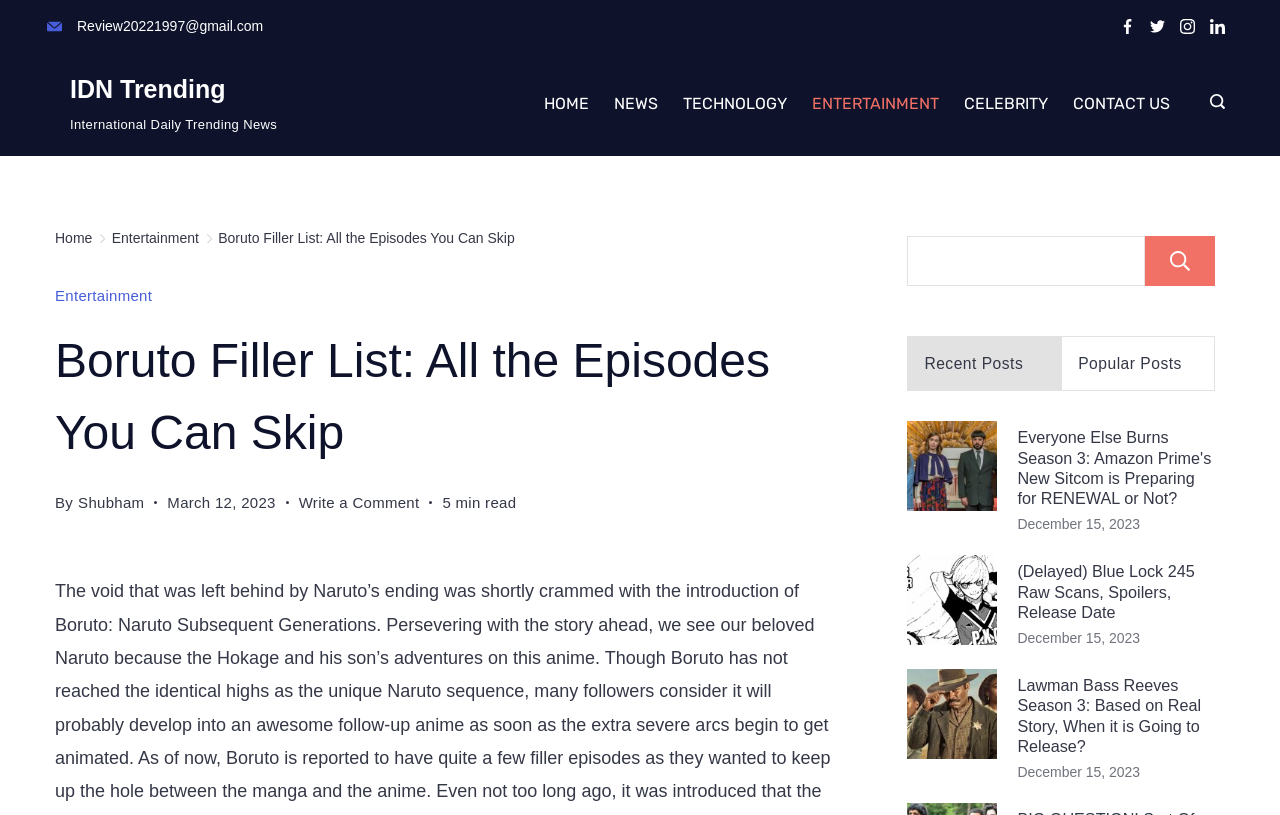Present a detailed account of what is displayed on the webpage.

This webpage is about Boruto: Naruto Next Generations, a popular anime series. At the top, there is a logo image and a text "Review20221997@gmail.com" on the left side, followed by social media links, including Facebook, Twitter, Instagram, and LinkedIn, each with its respective icon. Below these links, there is a header section with a text "International Daily Trending News" and a link to "IDN Trending". 

The main navigation menu is located below the header, with links to "HOME", "NEWS", "TECHNOLOGY", "ENTERTAINMENT", "CELEBRITY", and "CONTACT US". On the right side of the navigation menu, there is a search icon link with a search box and a search button.

The main content of the webpage is an article about Boruto Filler List, which includes a heading, a brief introduction, and a list of episodes. The introduction discusses how Boruto has not reached the same heights as the original Naruto series but has the potential to become a great follow-up anime. It also mentions that Boruto has several filler episodes to maintain the gap between the manga and the anime.

On the right side of the article, there is a section with recent posts, including "Everyone Else Burns Season 3", "(Delayed) Blue Lock 245 Raw Scans, Spoilers, Release Date", and "Lawman Bass Reeves Season 3". Each post has a heading, a link, and a date.